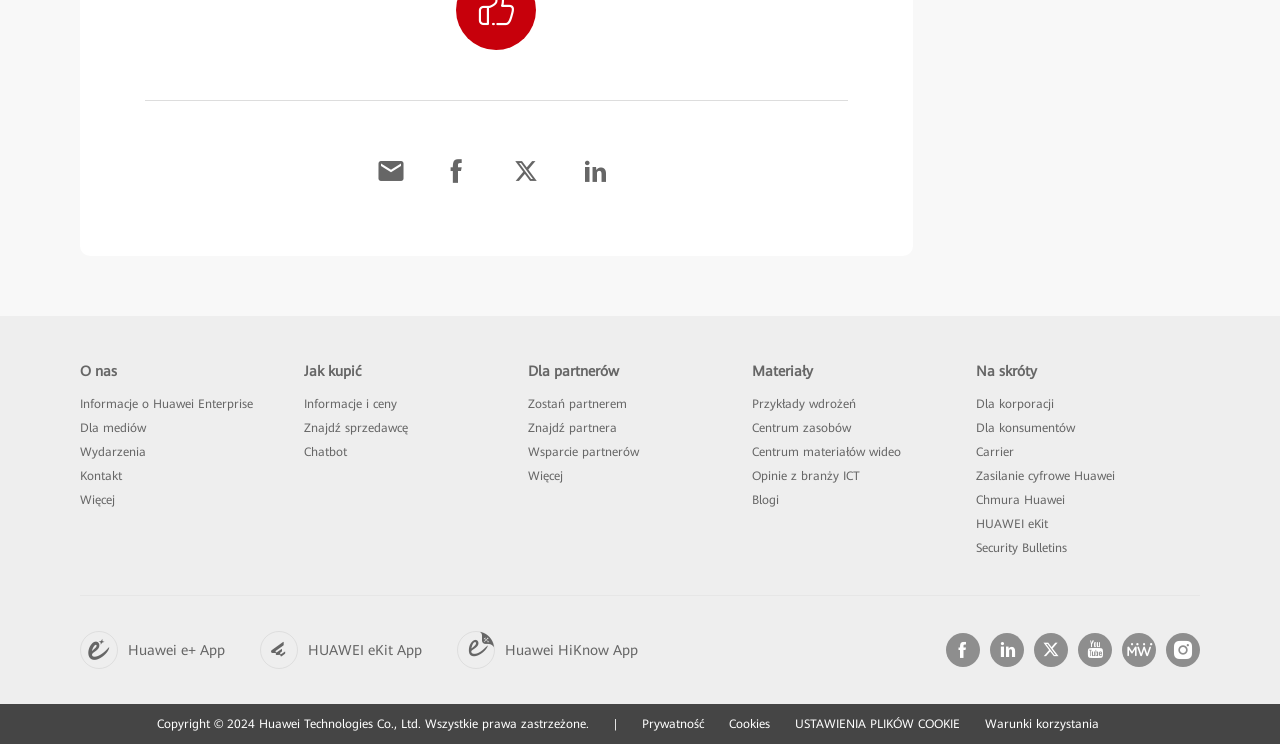Can you specify the bounding box coordinates for the region that should be clicked to fulfill this instruction: "View Informacje o Huawei Enterprise".

[0.062, 0.534, 0.198, 0.553]